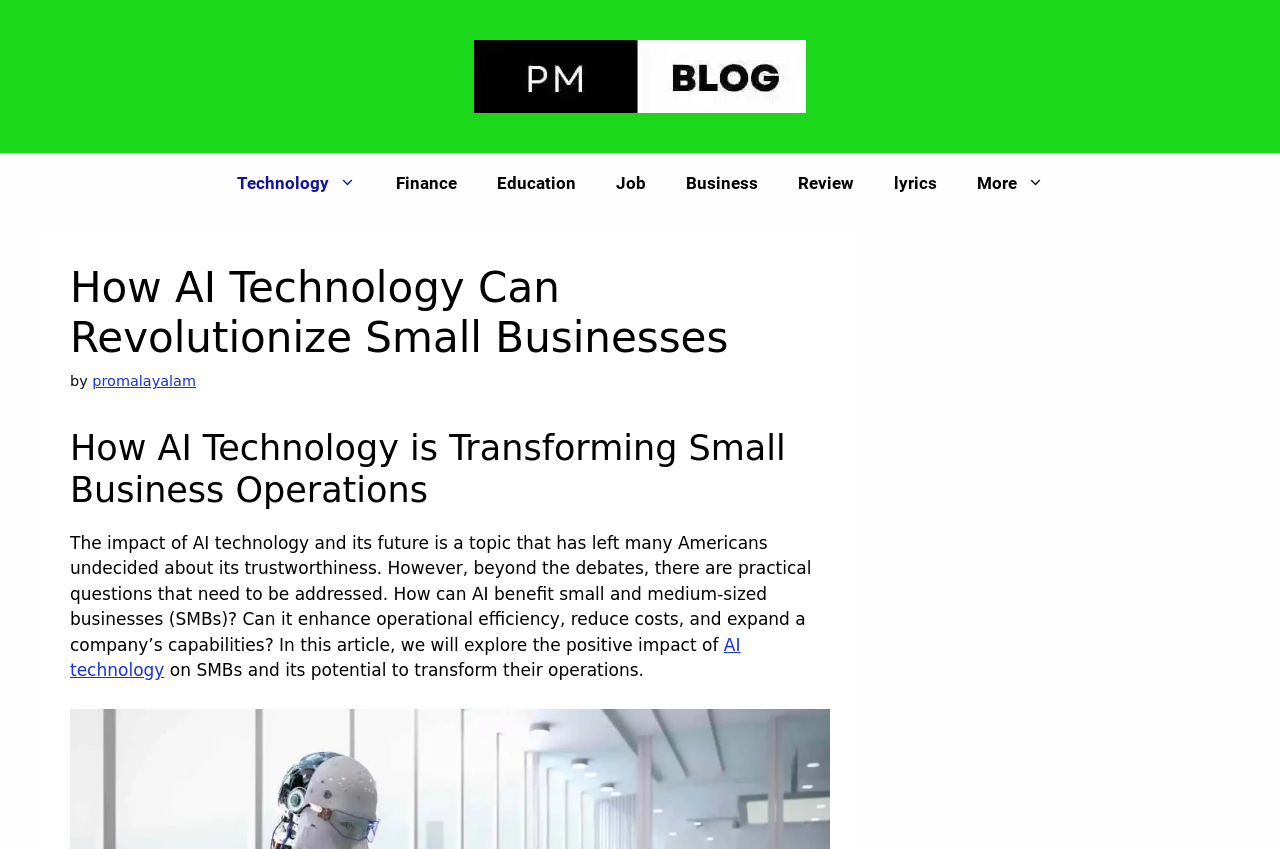What is the text of the webpage's headline?

How AI Technology Can Revolutionize Small Businesses